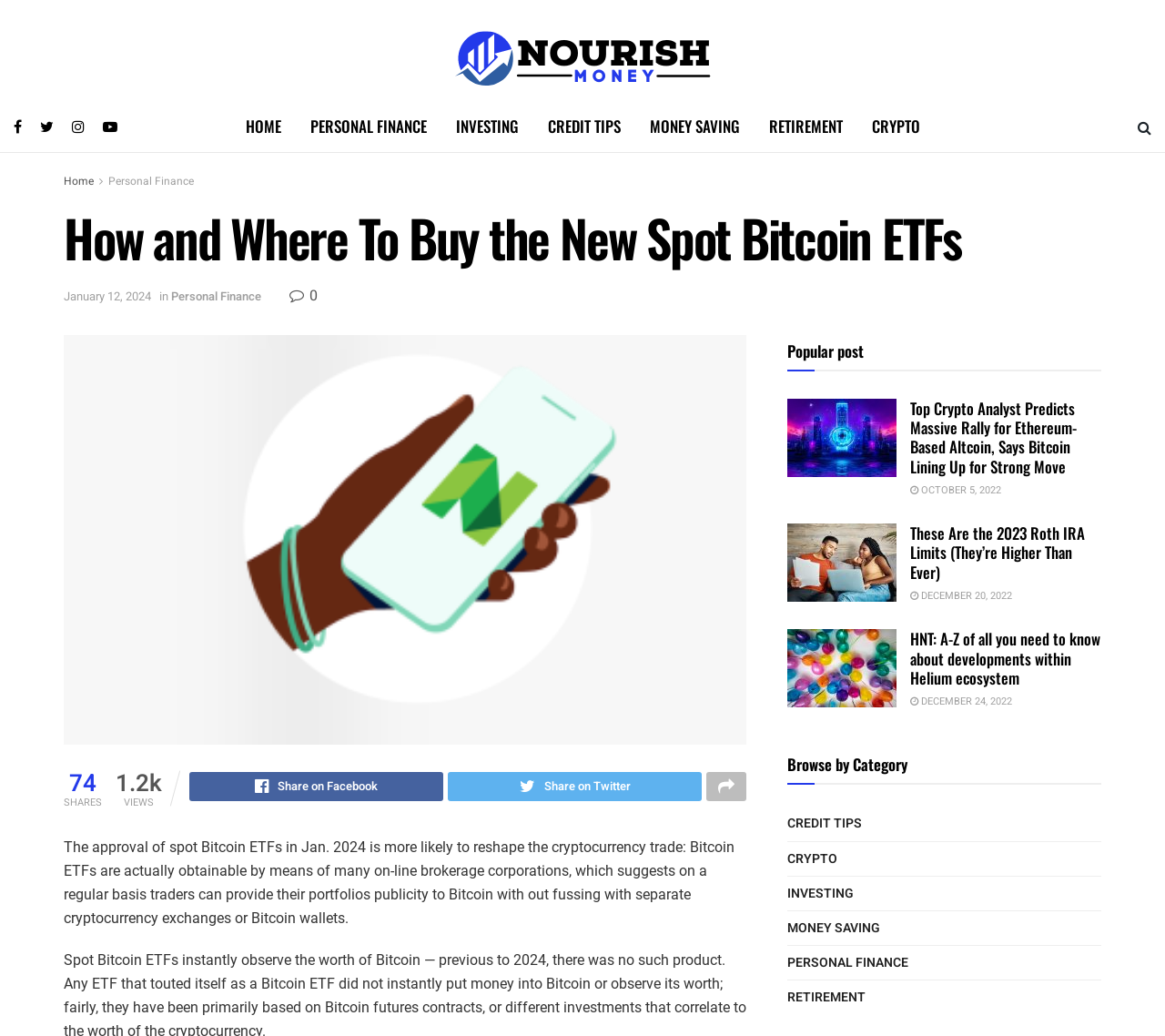Identify the bounding box coordinates of the clickable region necessary to fulfill the following instruction: "Browse by category 'CRYPTO'". The bounding box coordinates should be four float numbers between 0 and 1, i.e., [left, top, right, bottom].

[0.676, 0.818, 0.719, 0.84]